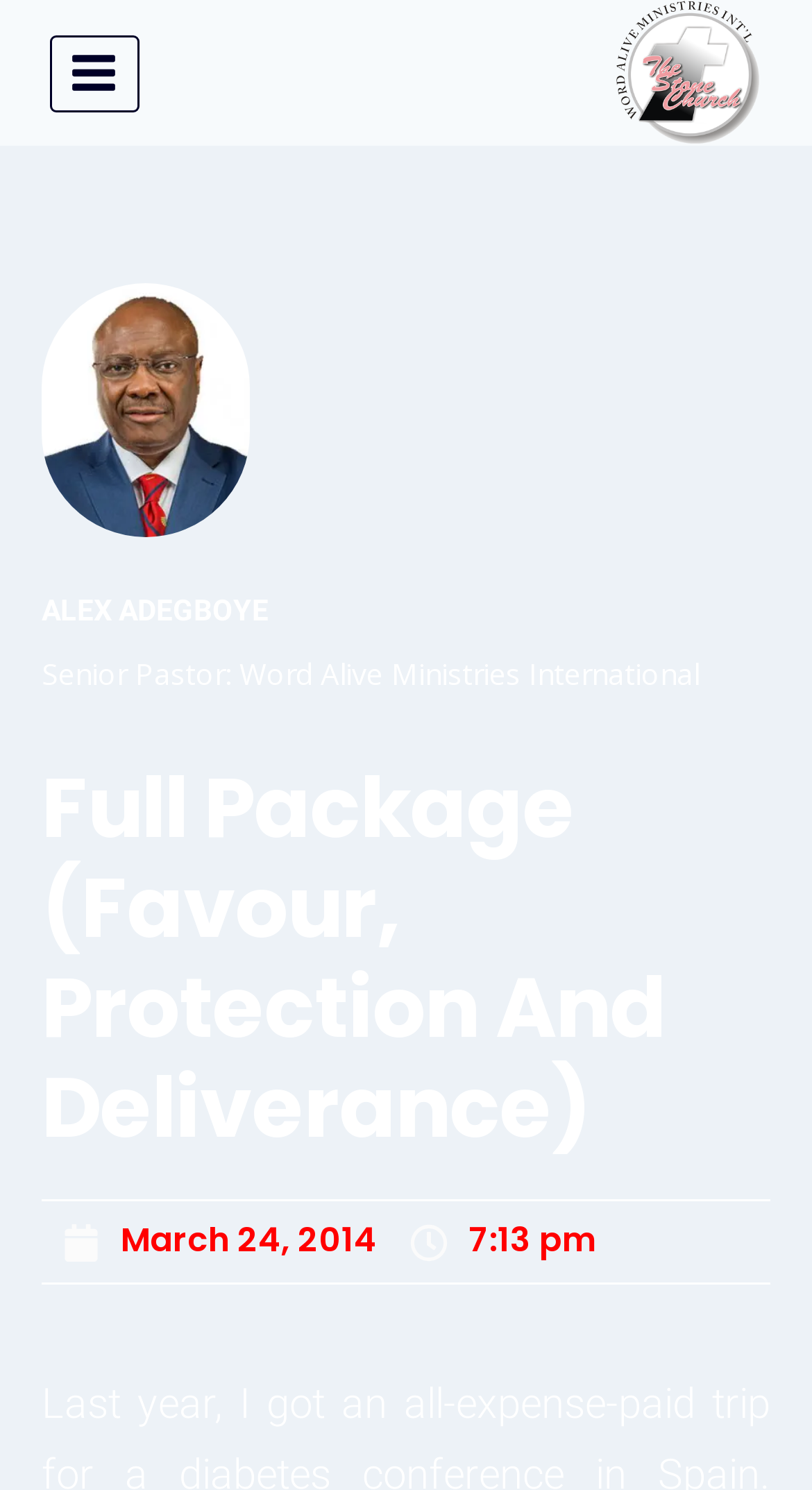Answer with a single word or phrase: 
Is there a button to scroll to the top?

Yes